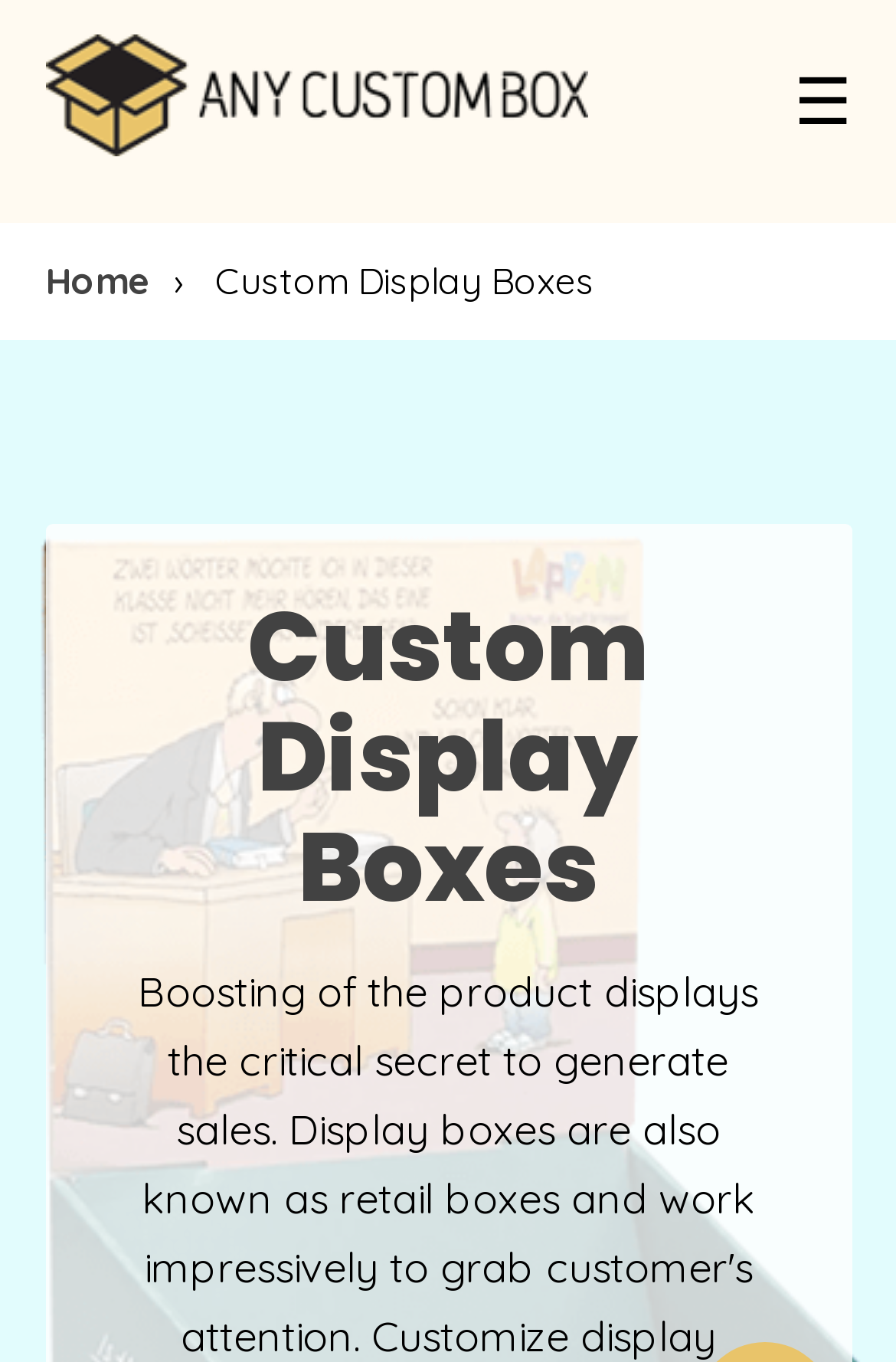Create a detailed summary of the webpage's content and design.

The webpage is about custom-printed display boxes, with a focus on wholesale prices and free shipping. At the top left corner, there is a logo image and a link to "AnyCustomBox". Next to it, on the top right corner, there is a hamburger menu icon represented by "☰". 

Below the logo, there is a navigation menu with seven links: "Custom Printed Boxes", "Folding Cartons", "Mailers", "Display", "Retail", "Inserts", and "Carriers". These links are arranged vertically, taking up most of the width of the page.

To the right of the navigation menu, there is a link to "Home" and a static text "Custom Display Boxes". Below these elements, there is a prominent heading that reads "Custom Display Boxes", which takes up a significant portion of the page's width.